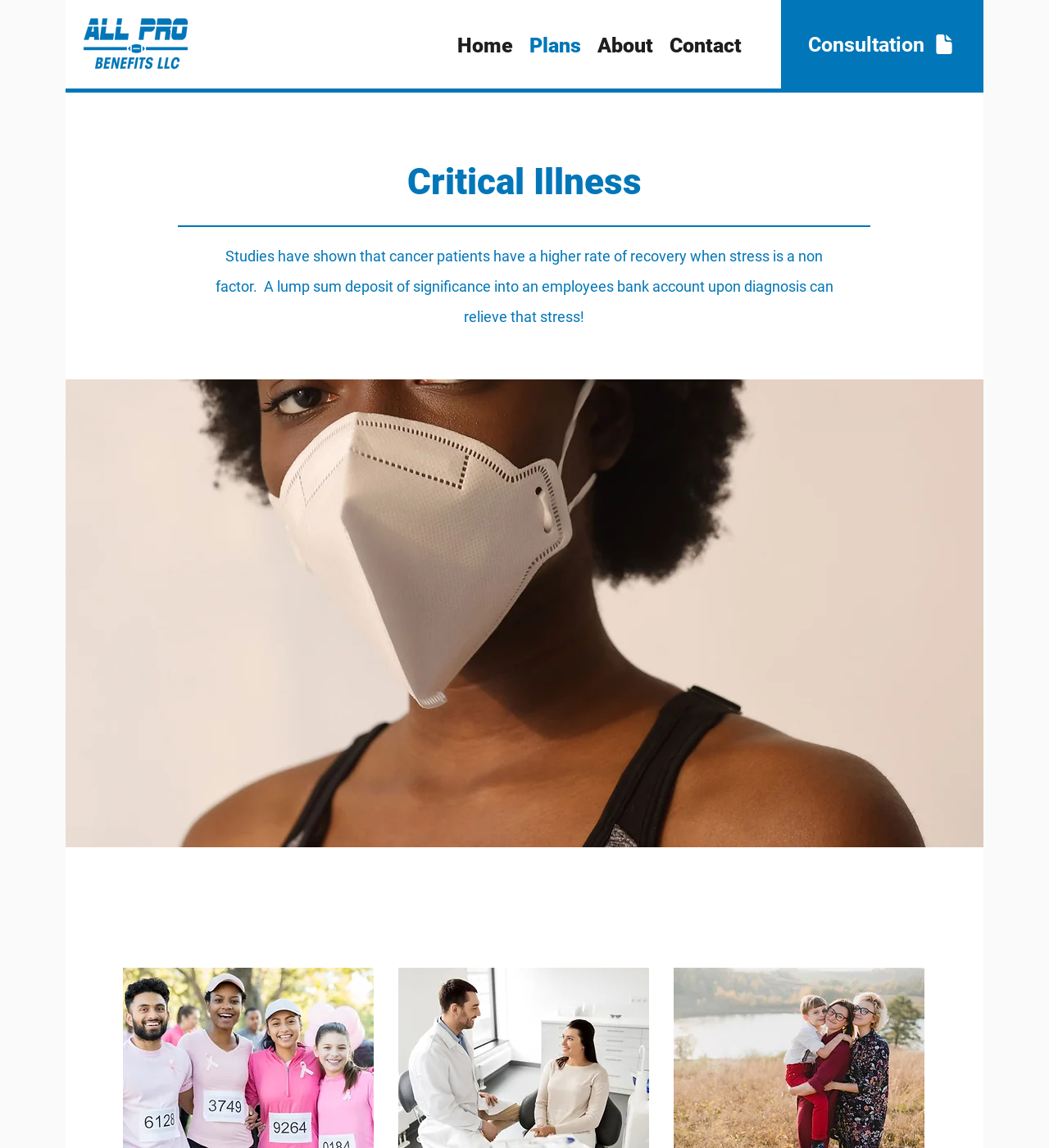Bounding box coordinates are specified in the format (top-left x, top-left y, bottom-right x, bottom-right y). All values are floating point numbers bounded between 0 and 1. Please provide the bounding box coordinate of the region this sentence describes: Consultation

[0.745, 0.0, 0.938, 0.077]